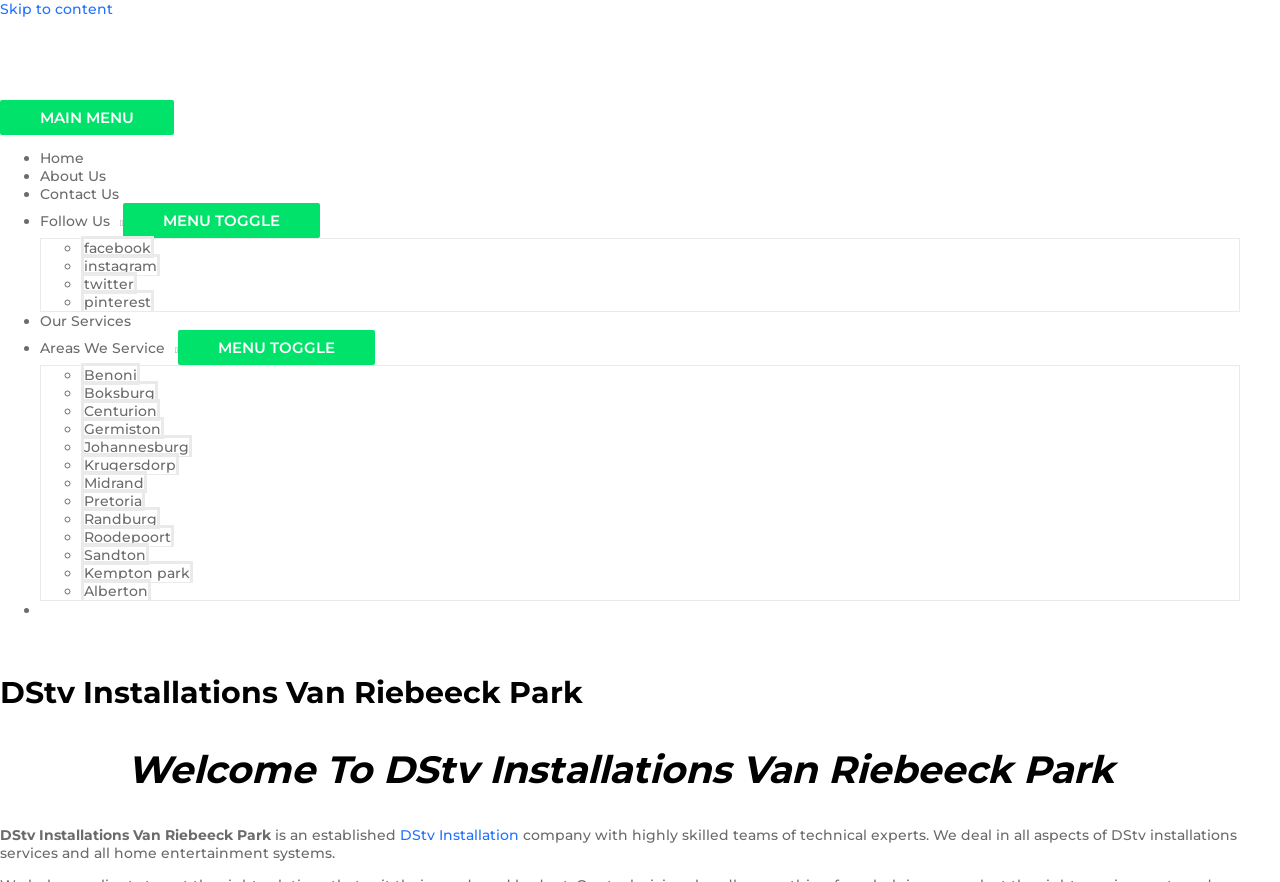Locate the bounding box coordinates of the clickable area to execute the instruction: "Go to 'Home' page". Provide the coordinates as four float numbers between 0 and 1, represented as [left, top, right, bottom].

[0.031, 0.169, 0.066, 0.189]